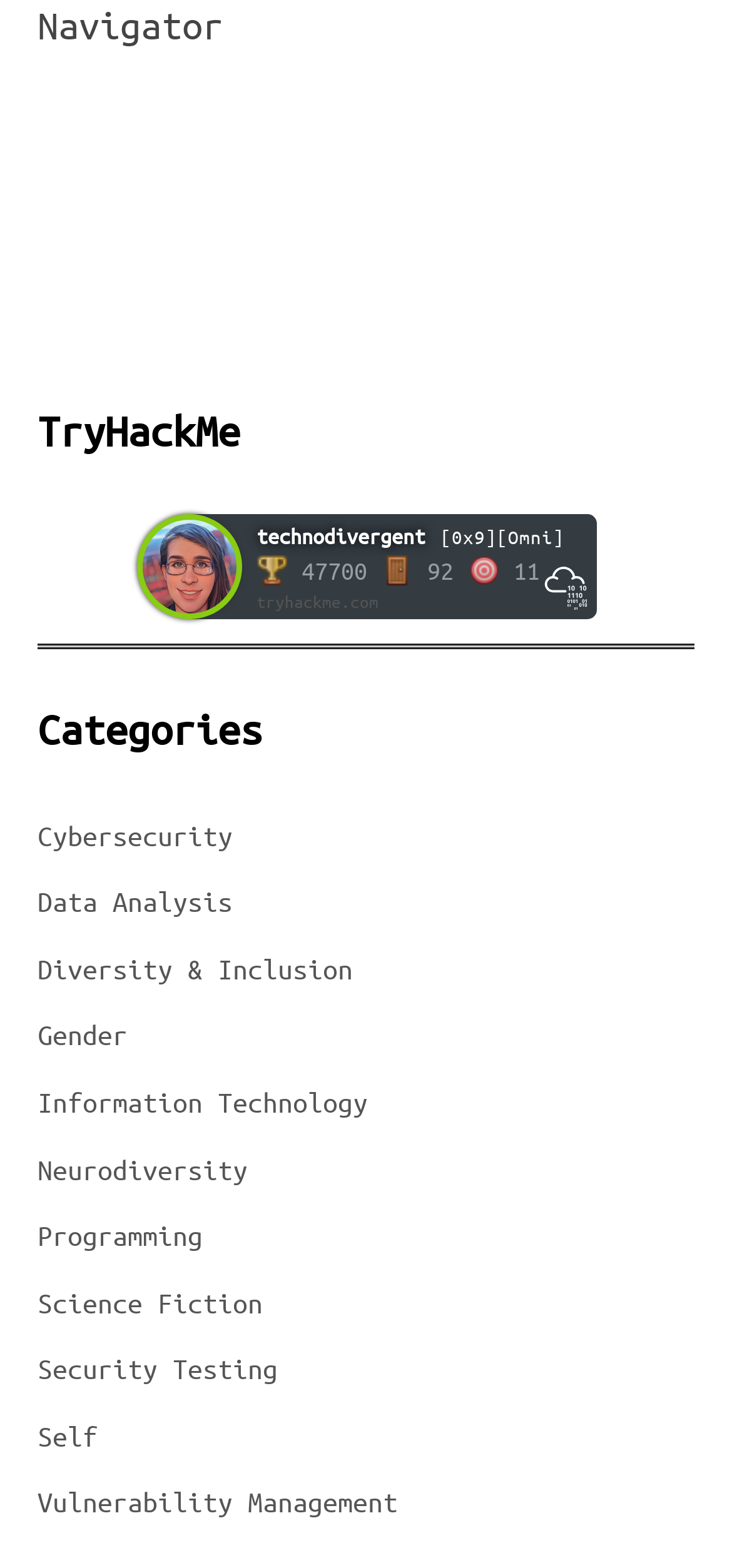Please look at the image and answer the question with a detailed explanation: What is the icon next to the '47700' text?

The '47700' text is a static text element, and next to it, there is an image element. The image element is described as 'trophy', so the icon next to the '47700' text is a trophy.